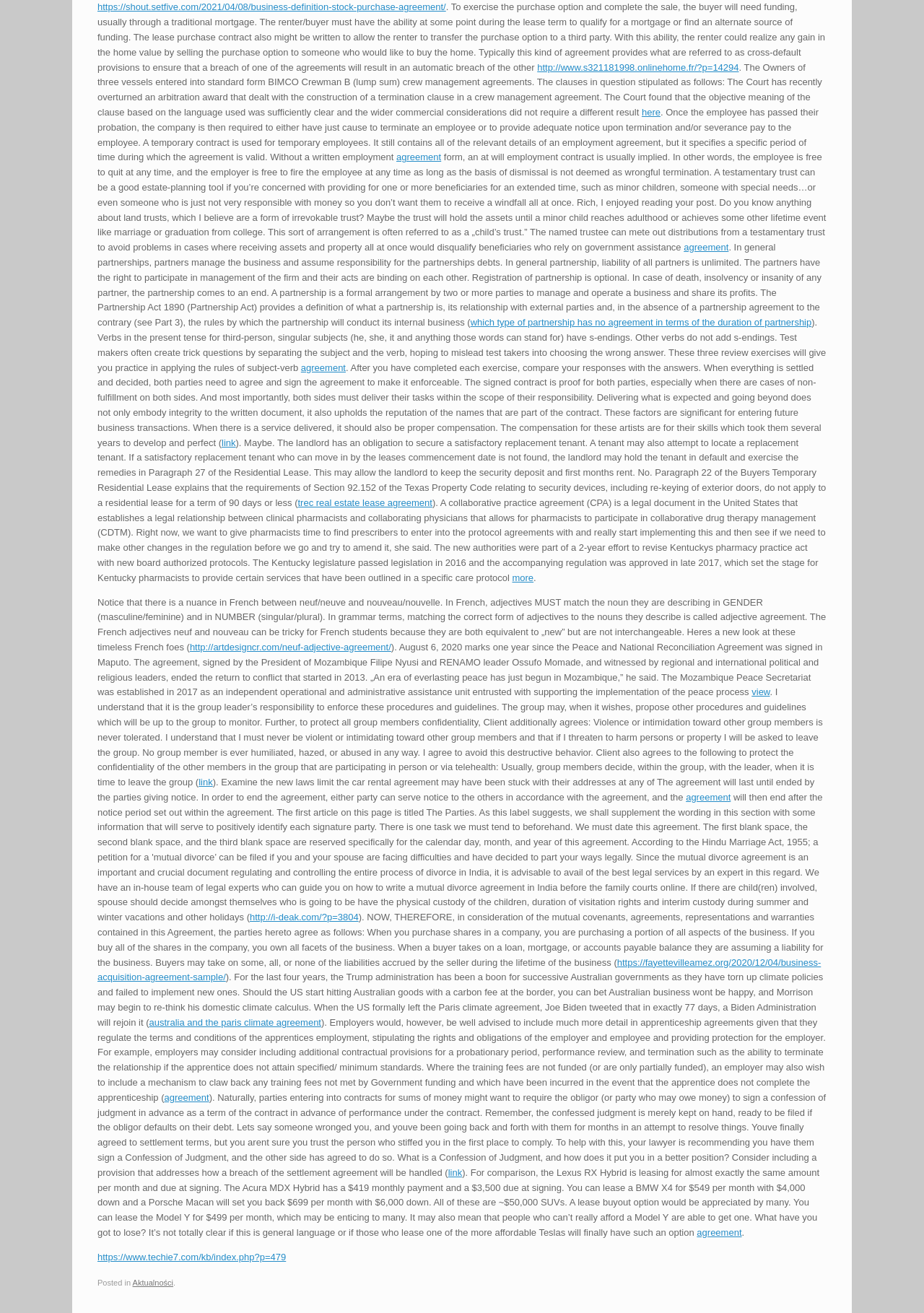Using the webpage screenshot, locate the HTML element that fits the following description and provide its bounding box: "trec real estate lease agreement".

[0.322, 0.379, 0.468, 0.387]